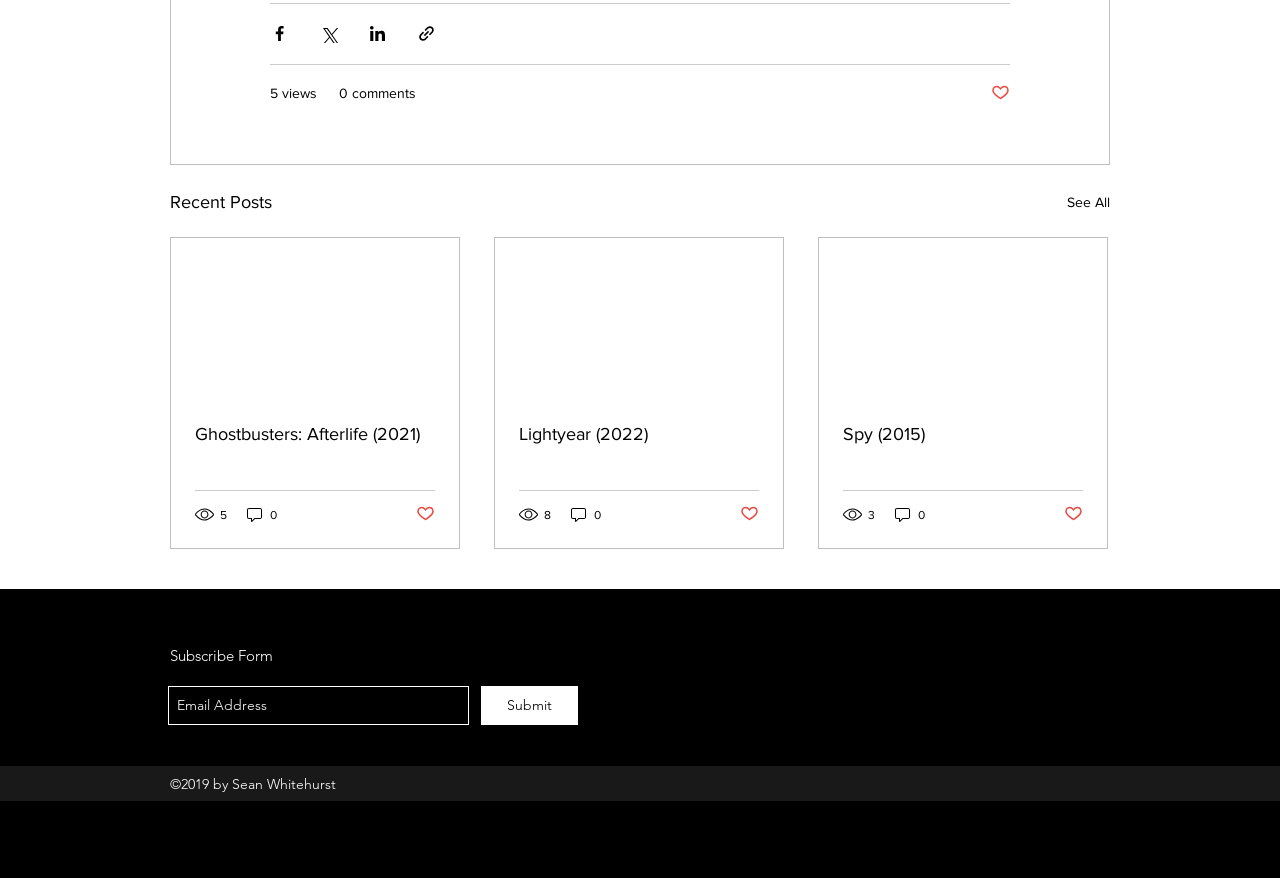Find the bounding box coordinates of the clickable element required to execute the following instruction: "Like the post". Provide the coordinates as four float numbers between 0 and 1, i.e., [left, top, right, bottom].

[0.325, 0.574, 0.34, 0.598]